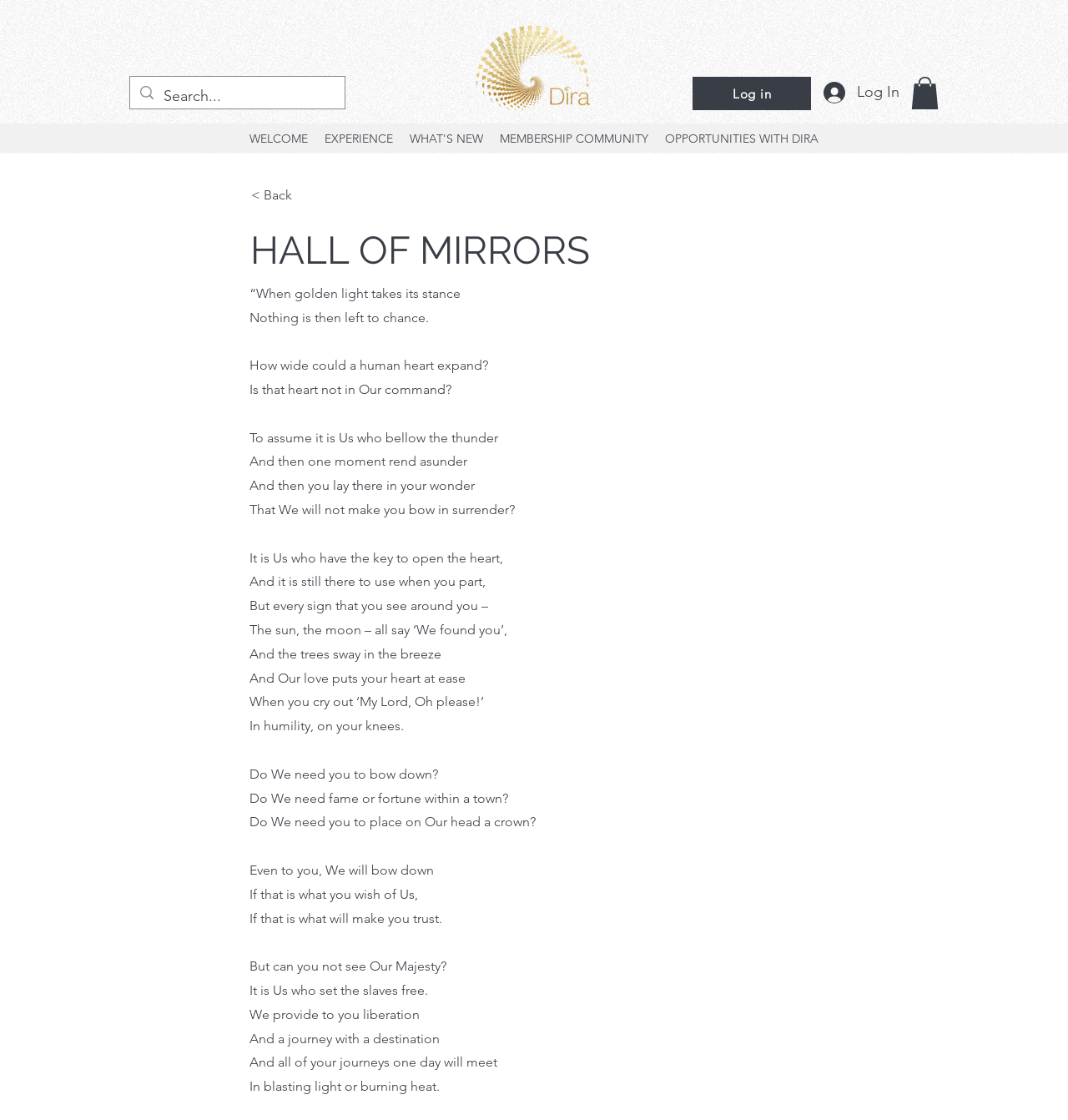What is the first line of the poem on the webpage?
Using the image provided, answer with just one word or phrase.

“When golden light takes its stance